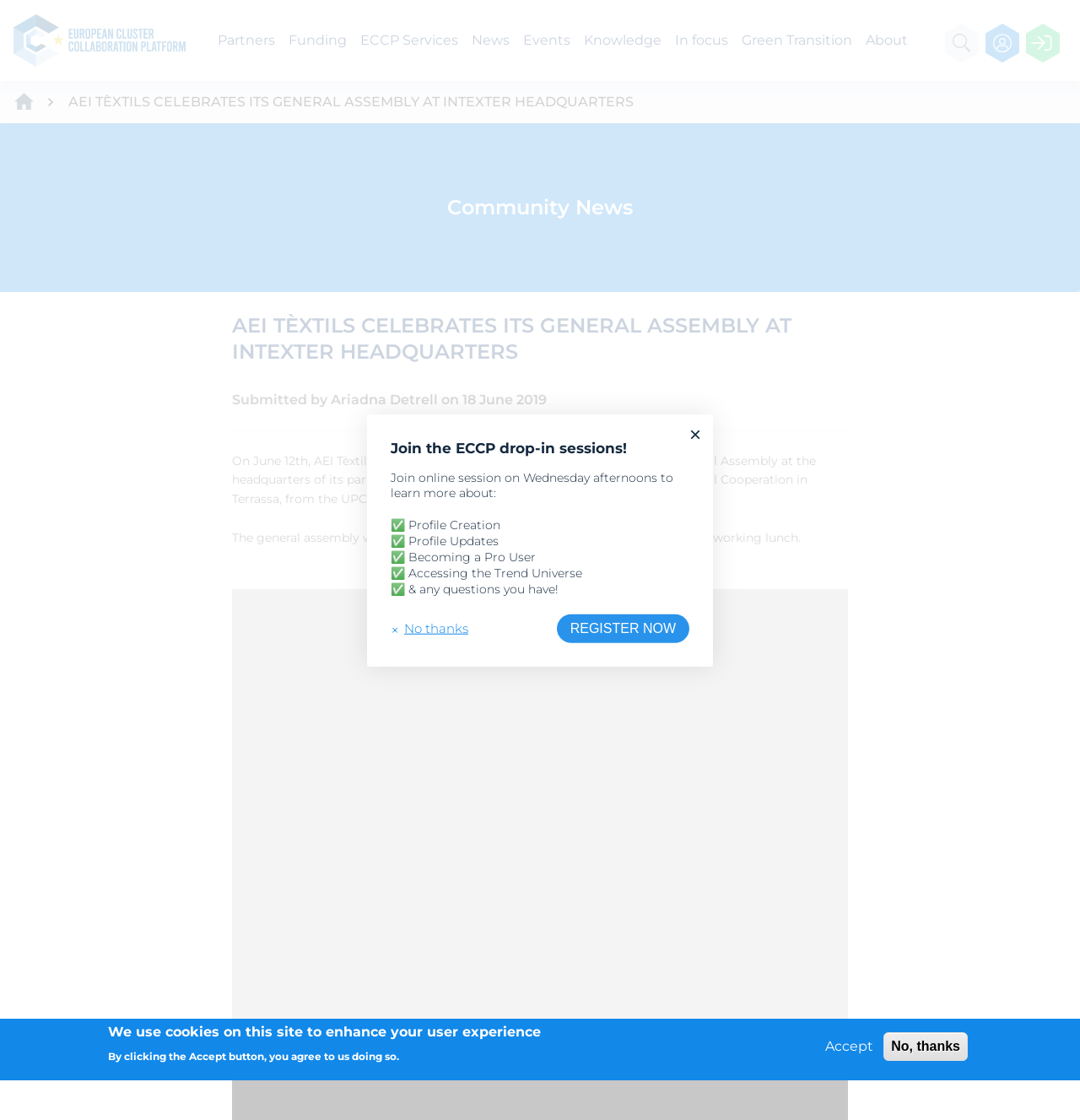Given the element description "Funding" in the screenshot, predict the bounding box coordinates of that UI element.

[0.261, 0.014, 0.327, 0.058]